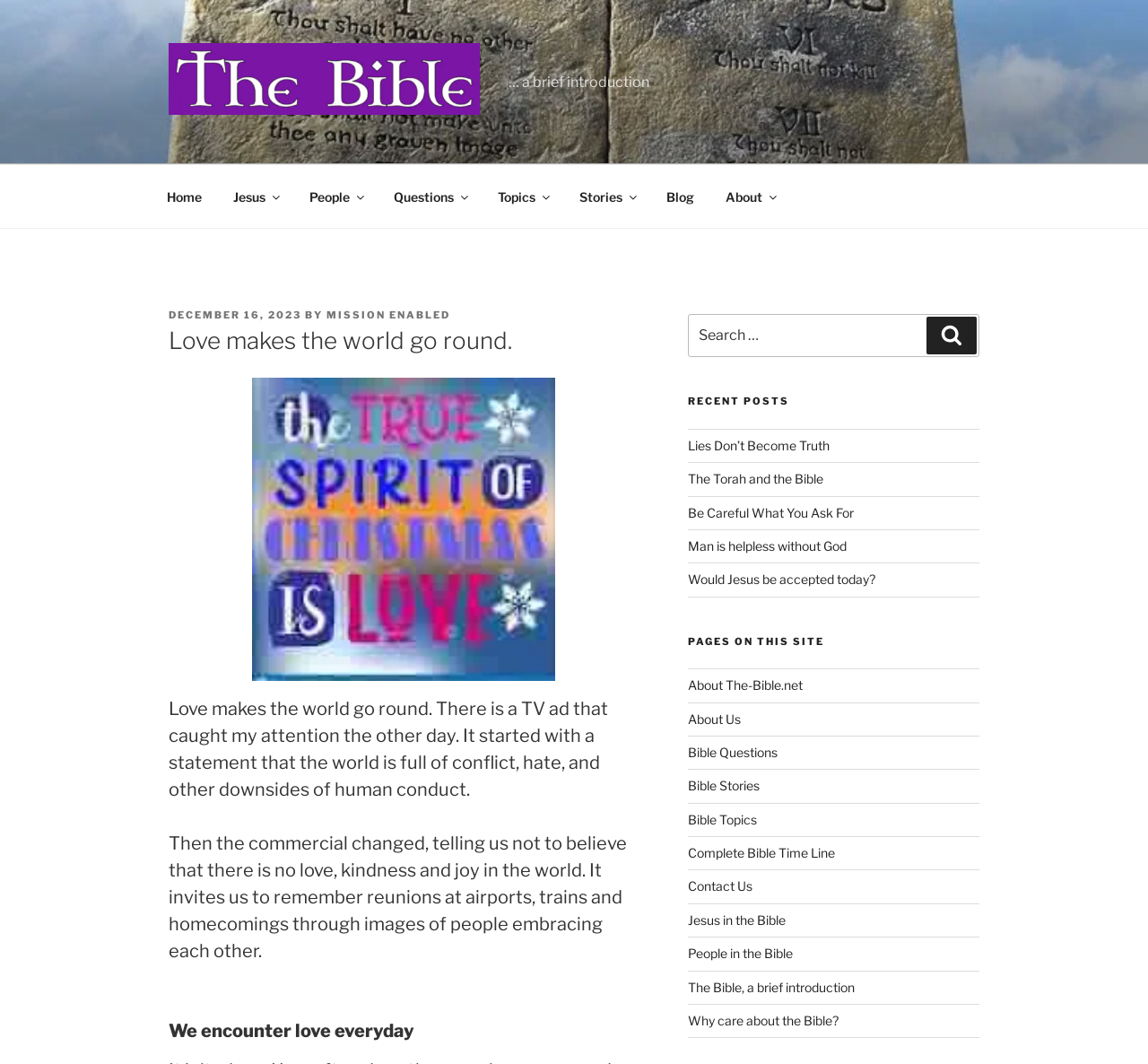How many recent posts are listed?
Refer to the image and provide a one-word or short phrase answer.

5